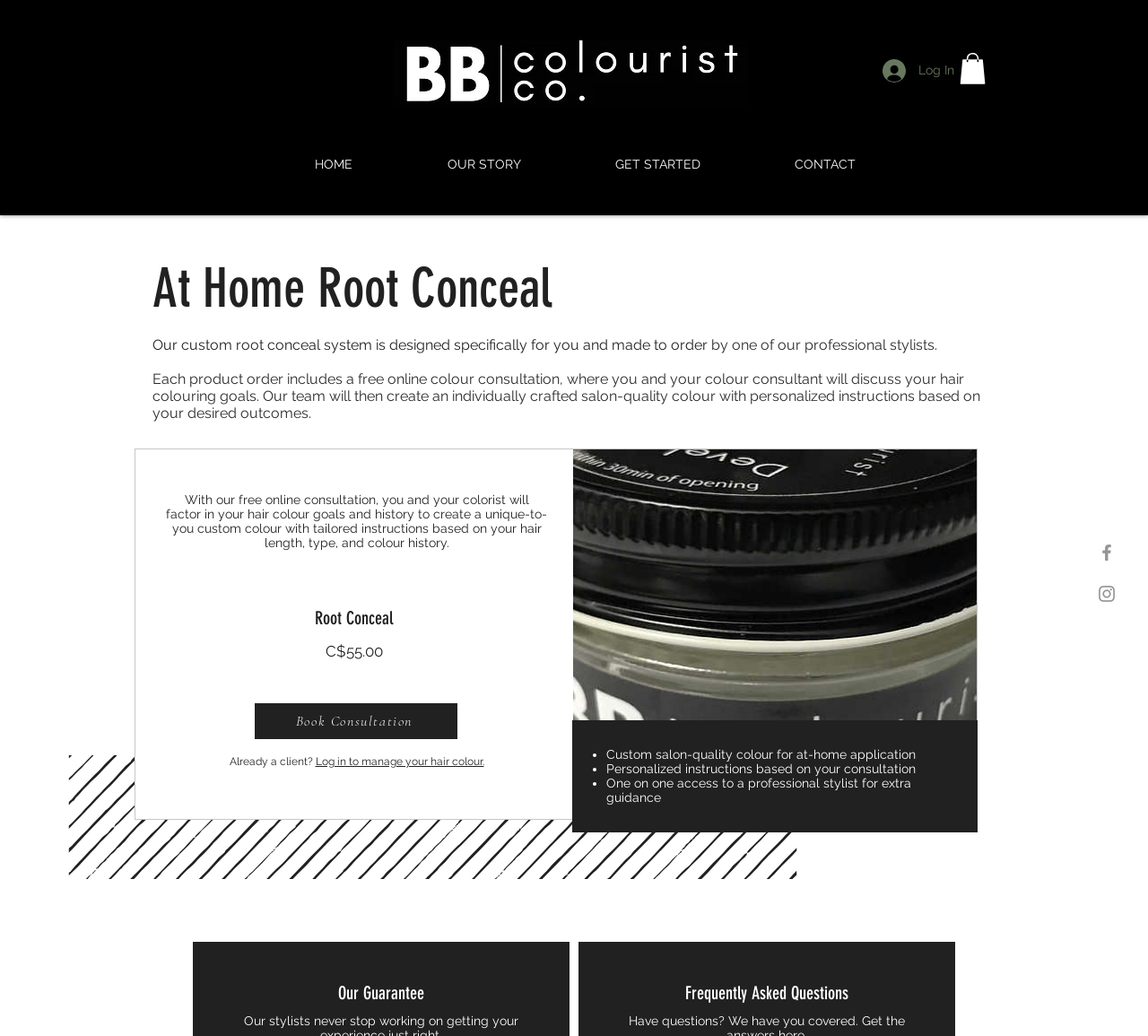Using the element description provided, determine the bounding box coordinates in the format (top-left x, top-left y, bottom-right x, bottom-right y). Ensure that all values are floating point numbers between 0 and 1. Element description: Root ConcealC$55.00Price

[0.118, 0.434, 0.851, 0.79]